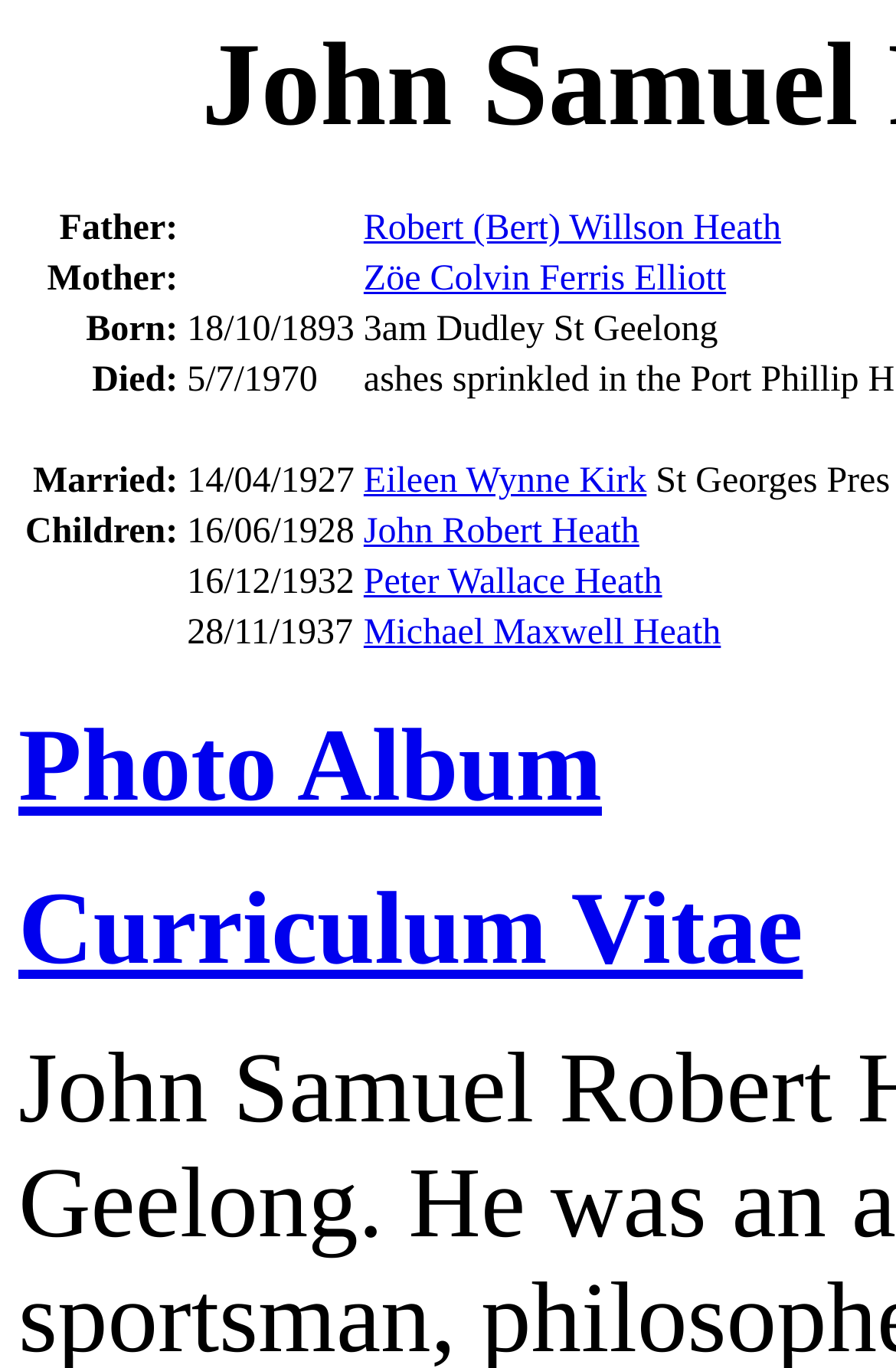Provide a one-word or short-phrase answer to the question:
How many children does John Samuel Robert Heath have?

3